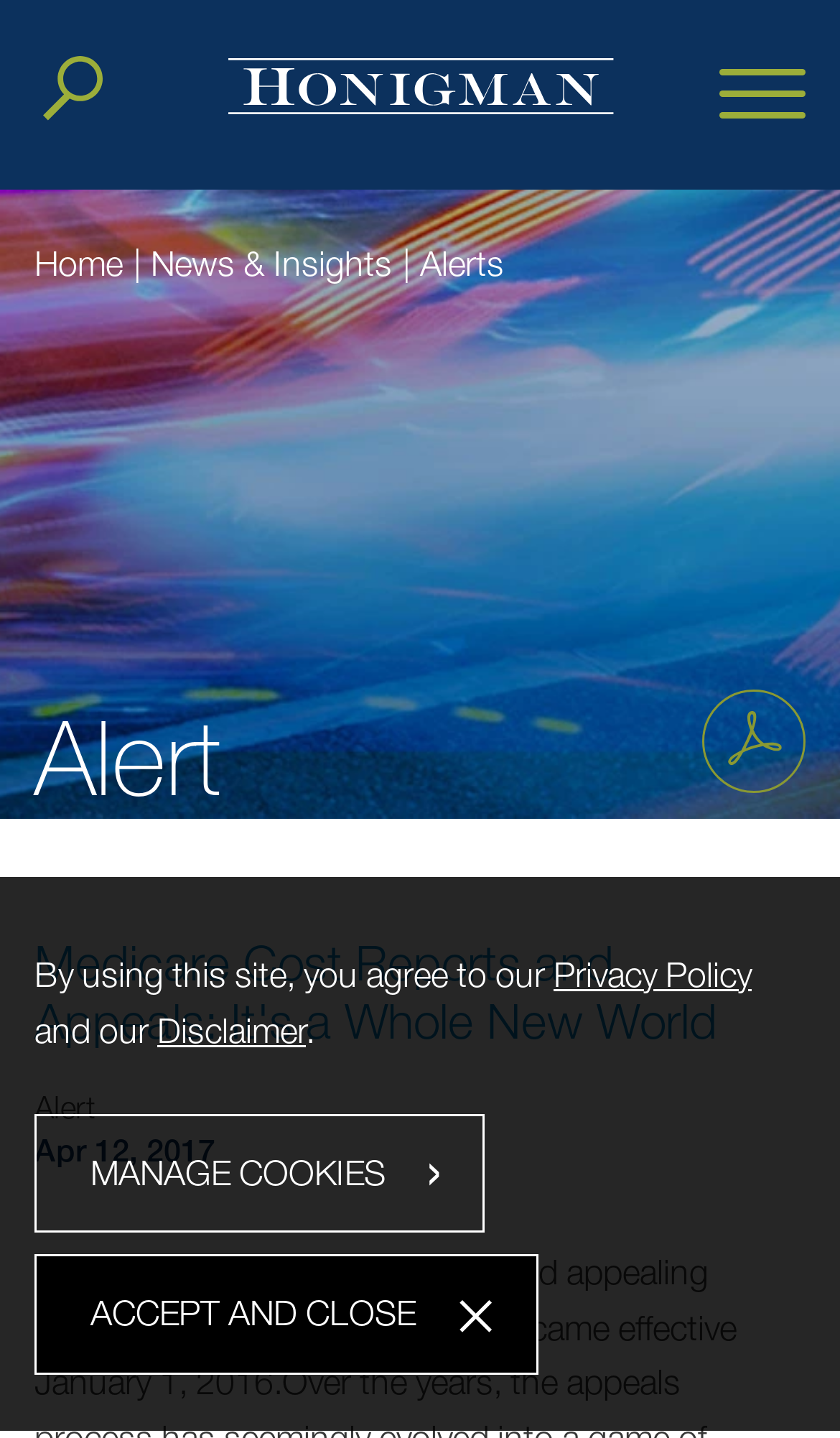How many navigation links are there?
Please provide a full and detailed response to the question.

There are five navigation links: 'Home', 'News & Insights', 'Alerts', 'Print PDF', and 'Jump to Page'. These links can be found in the top navigation bar of the webpage.